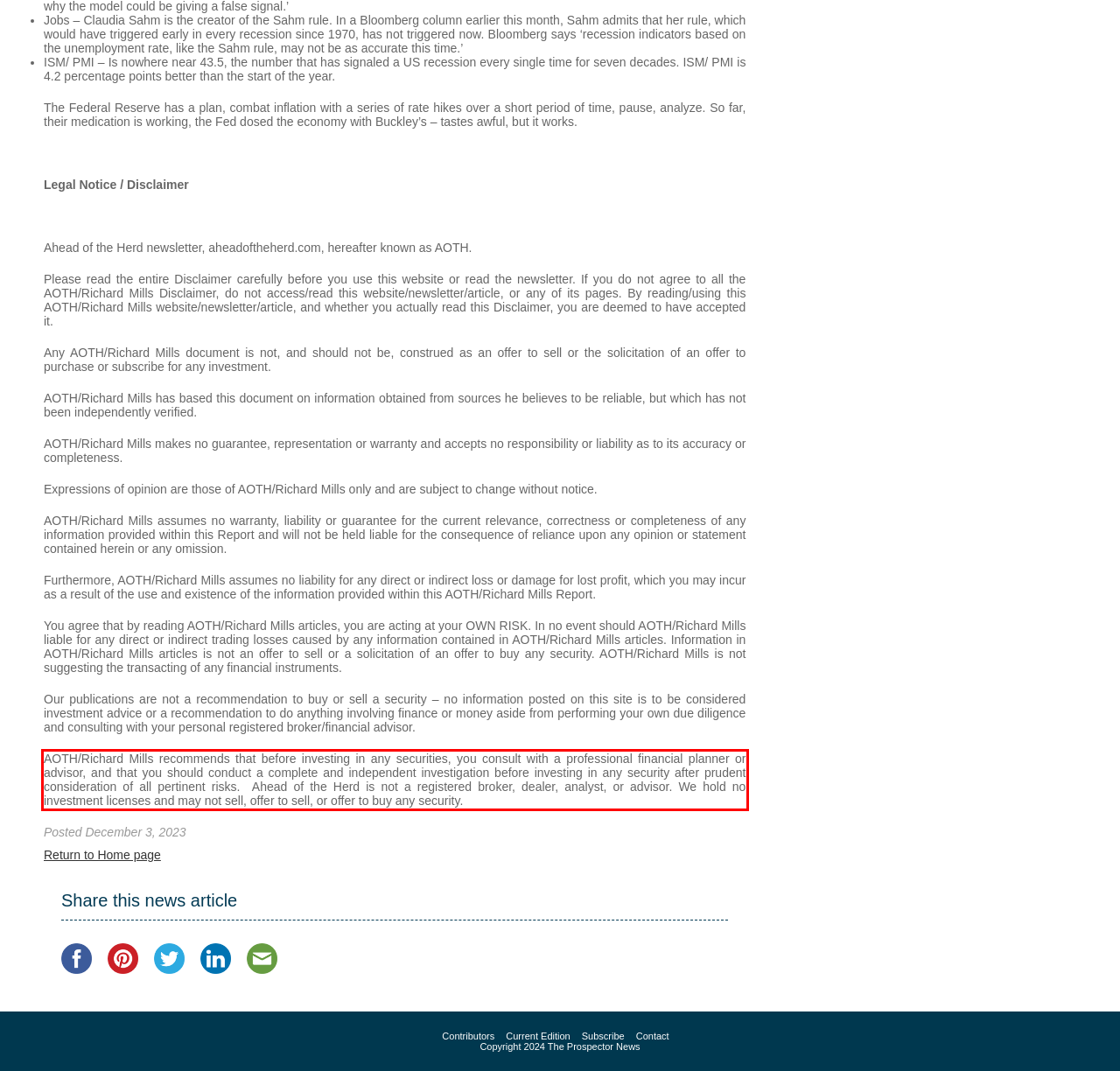From the screenshot of the webpage, locate the red bounding box and extract the text contained within that area.

AOTH/Richard Mills recommends that before investing in any securities, you consult with a professional financial planner or advisor, and that you should conduct a complete and independent investigation before investing in any security after prudent consideration of all pertinent risks. Ahead of the Herd is not a registered broker, dealer, analyst, or advisor. We hold no investment licenses and may not sell, offer to sell, or offer to buy any security.